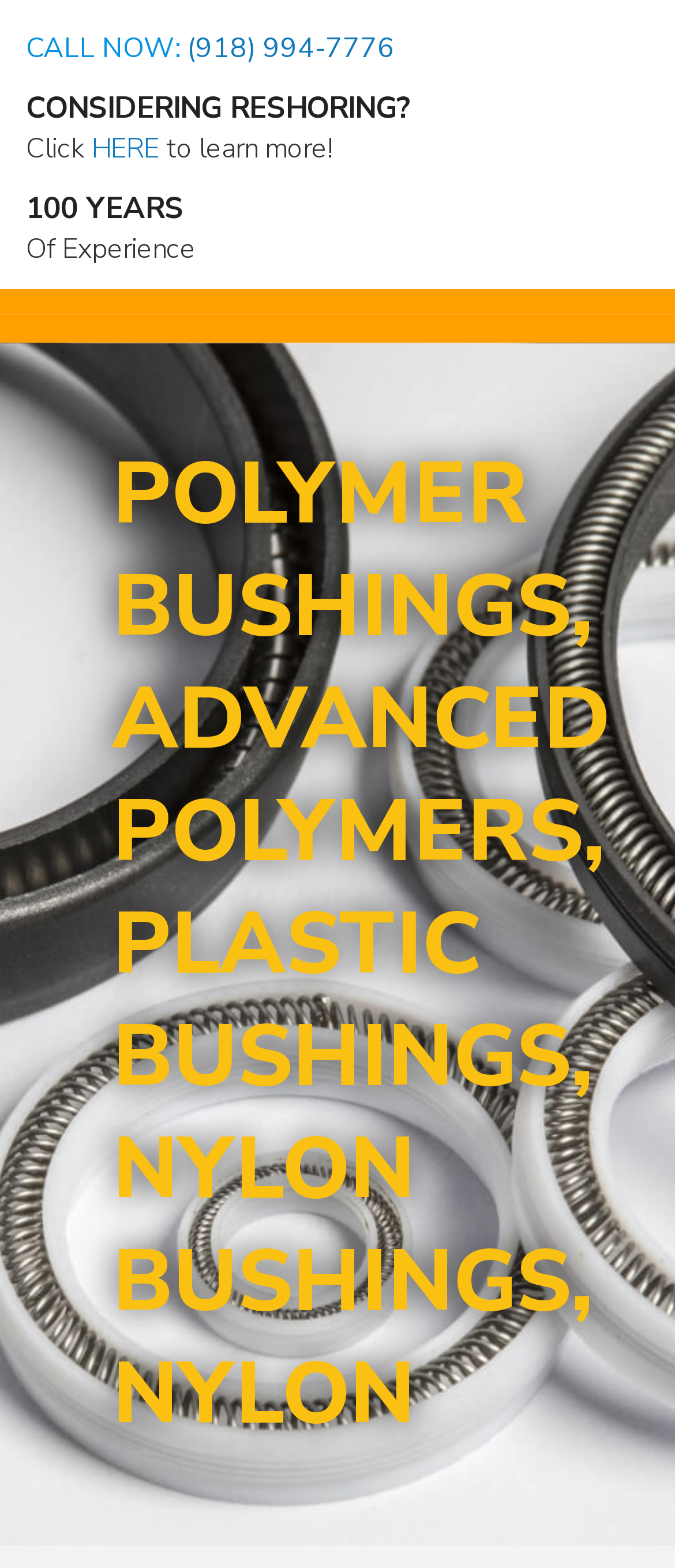Please find the bounding box for the UI element described by: "(918) 994-7776".

[0.277, 0.019, 0.585, 0.043]